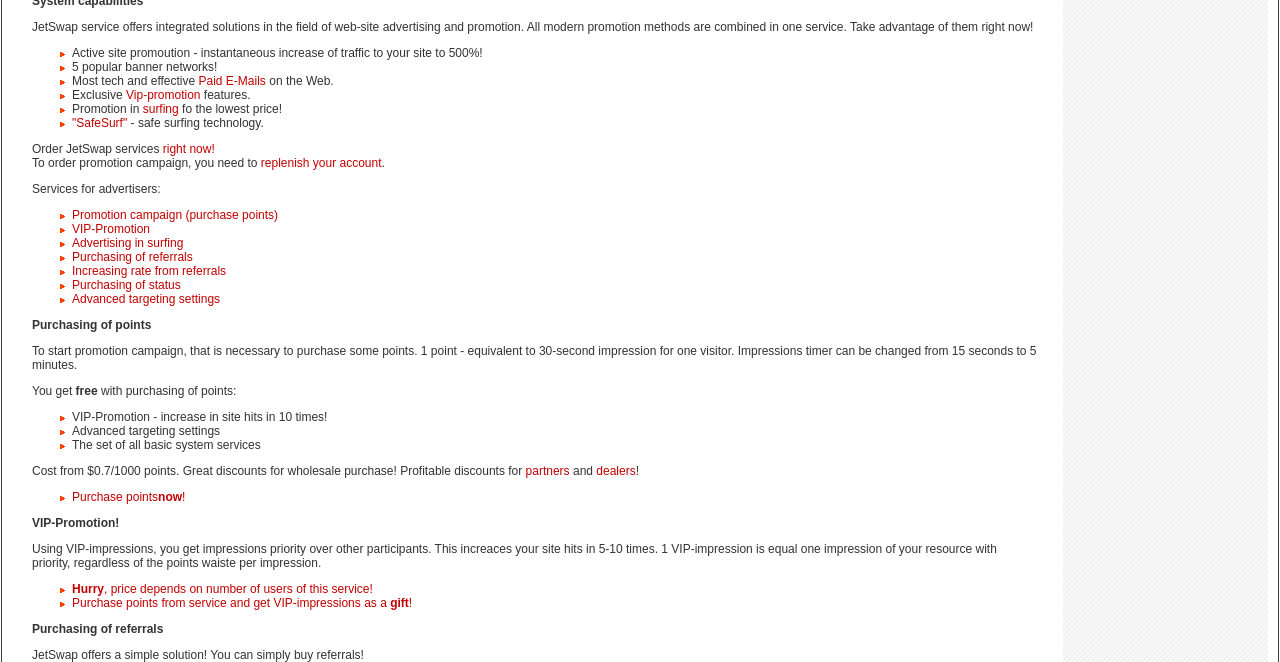Identify the bounding box coordinates for the UI element described as follows: Advanced targeting settings. Use the format (top-left x, top-left y, bottom-right x, bottom-right y) and ensure all values are floating point numbers between 0 and 1.

[0.056, 0.441, 0.172, 0.462]